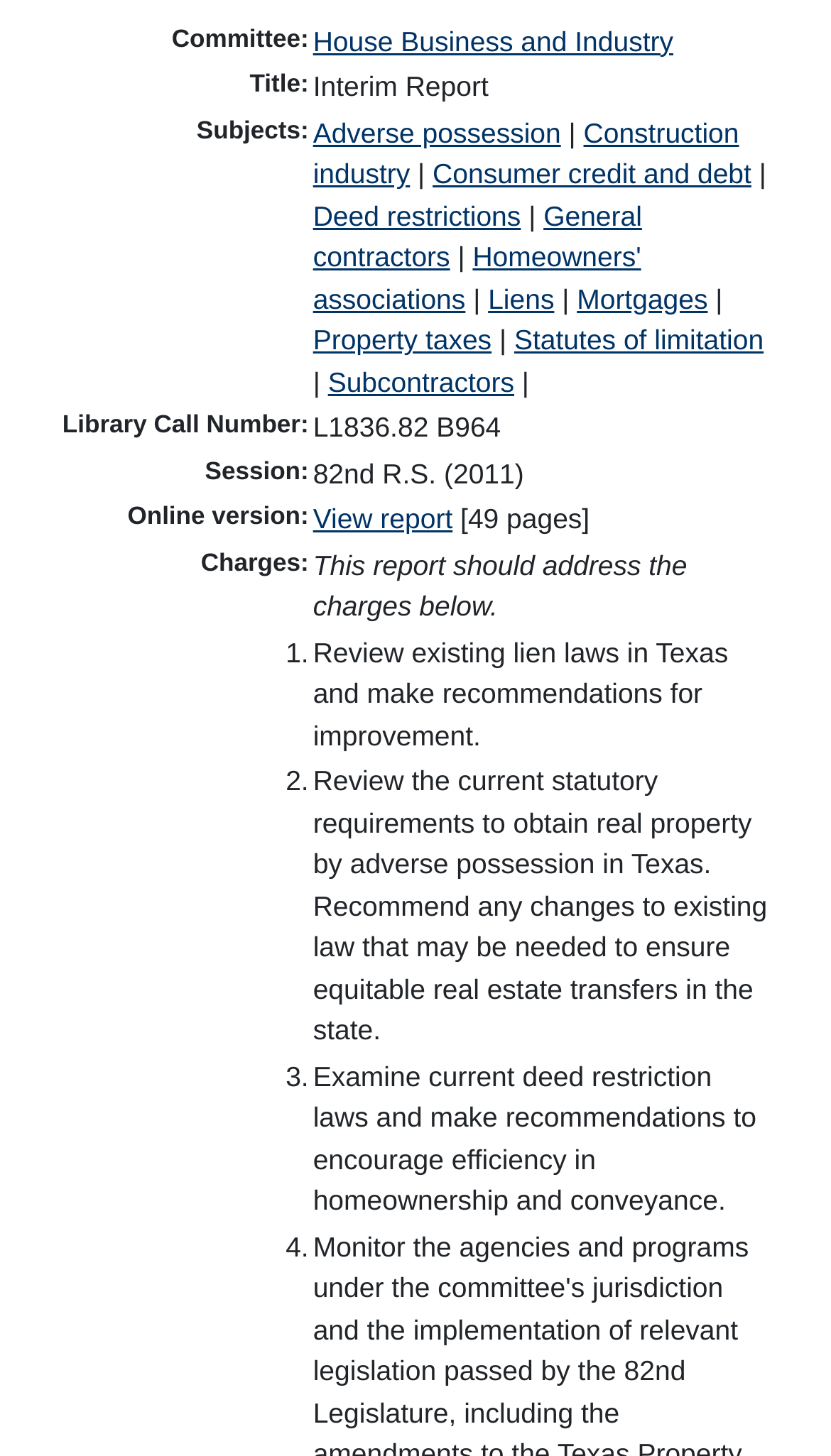Find the bounding box of the UI element described as: "Homeowners' associations". The bounding box coordinates should be given as four float values between 0 and 1, i.e., [left, top, right, bottom].

[0.377, 0.166, 0.772, 0.216]